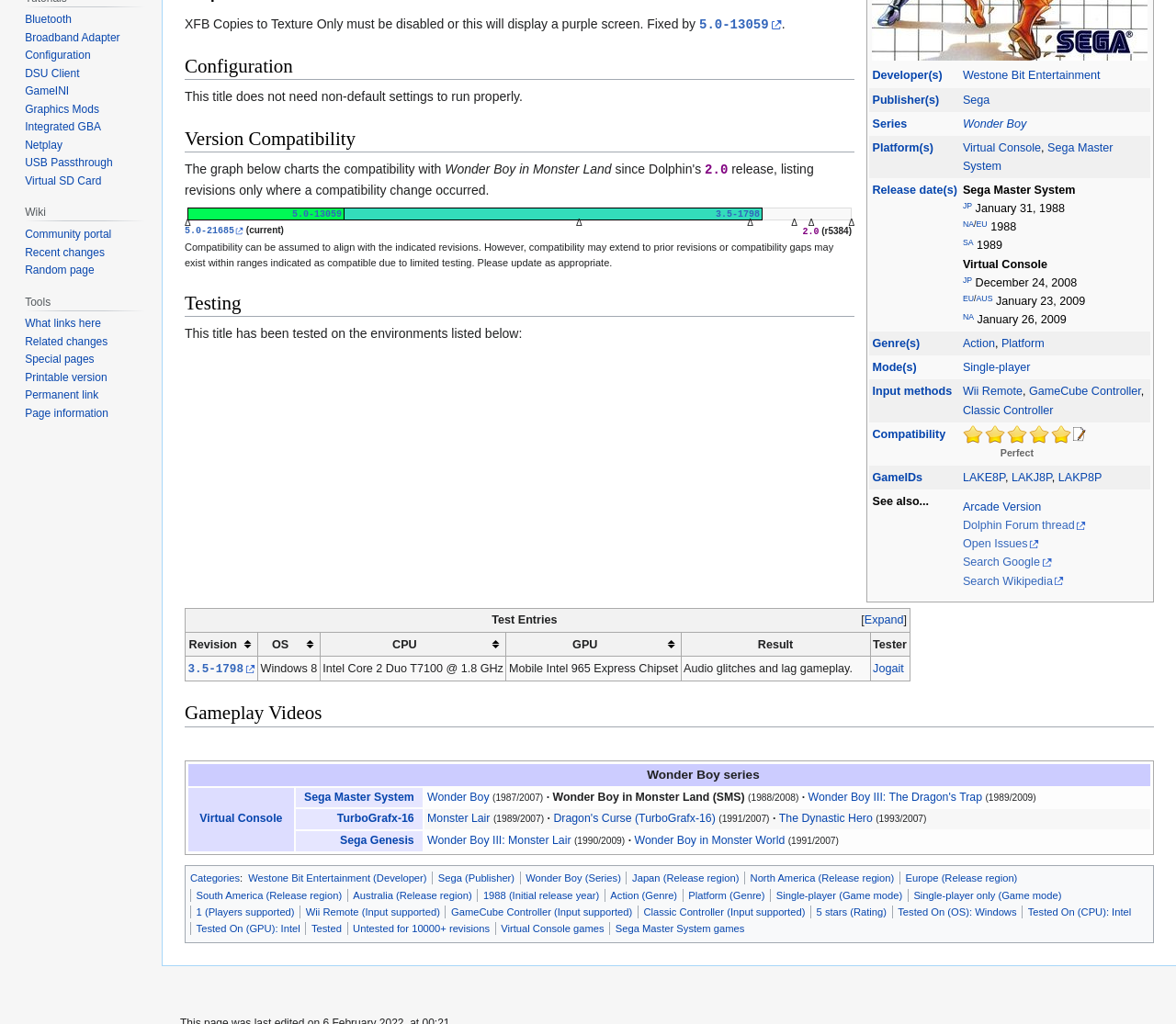Provide the bounding box coordinates for the UI element described in this sentence: "Platform (Genre)". The coordinates should be four float values between 0 and 1, i.e., [left, top, right, bottom].

[0.585, 0.868, 0.65, 0.879]